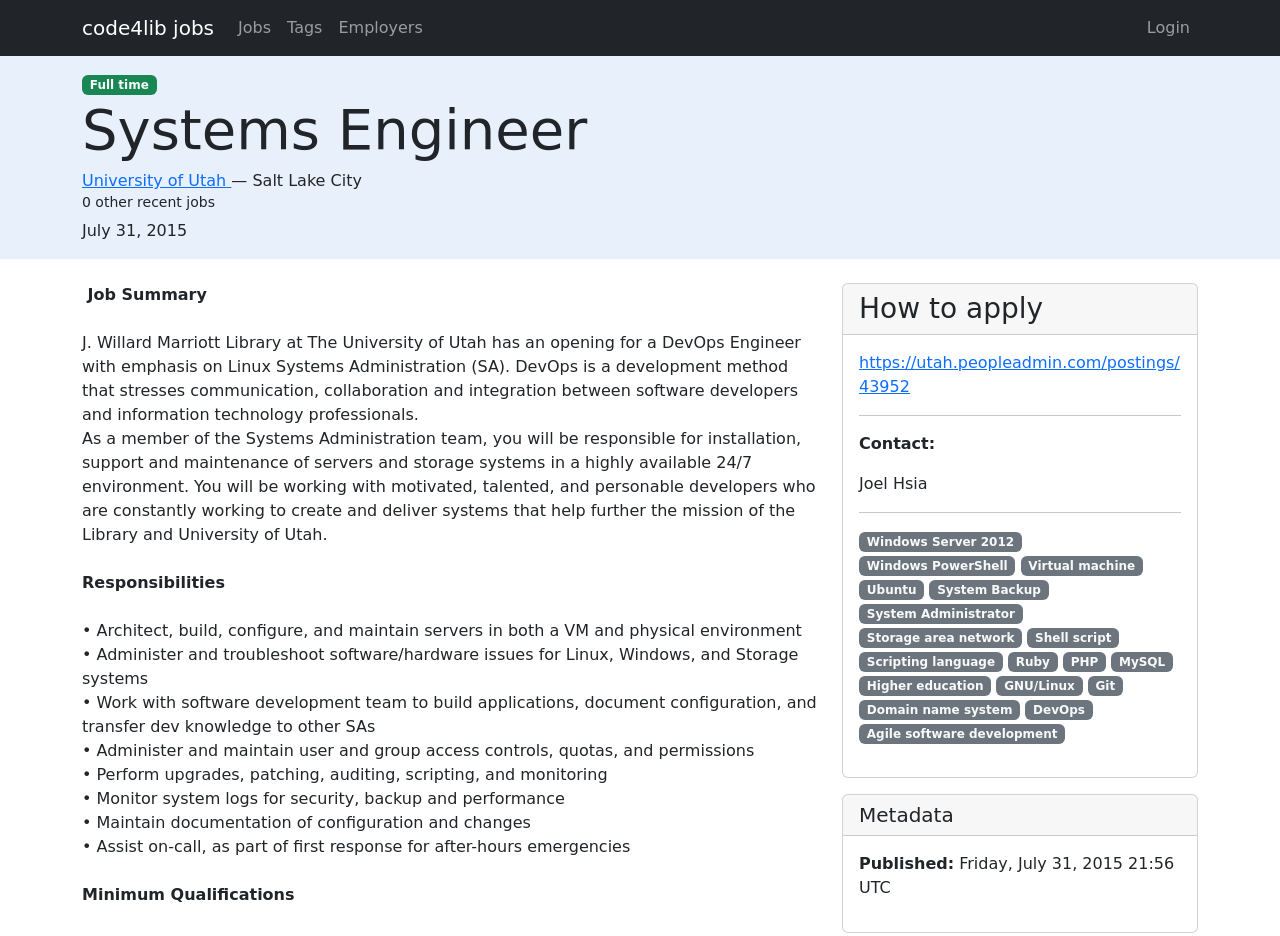Give the bounding box coordinates for this UI element: "Full time". The coordinates should be four float numbers between 0 and 1, arranged as [left, top, right, bottom].

[0.064, 0.08, 0.122, 0.102]